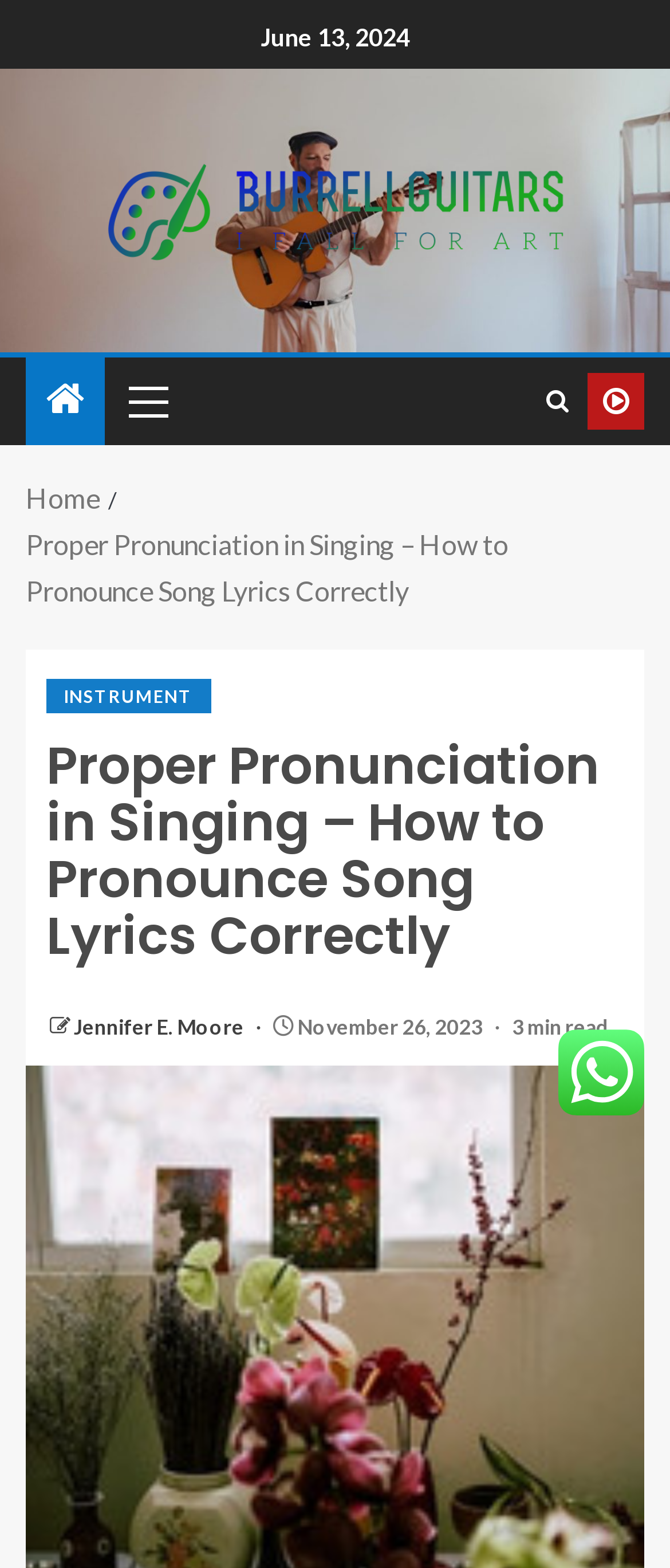Pinpoint the bounding box coordinates of the clickable element to carry out the following instruction: "Check the author profile of Jennifer E. Moore."

[0.11, 0.646, 0.369, 0.663]